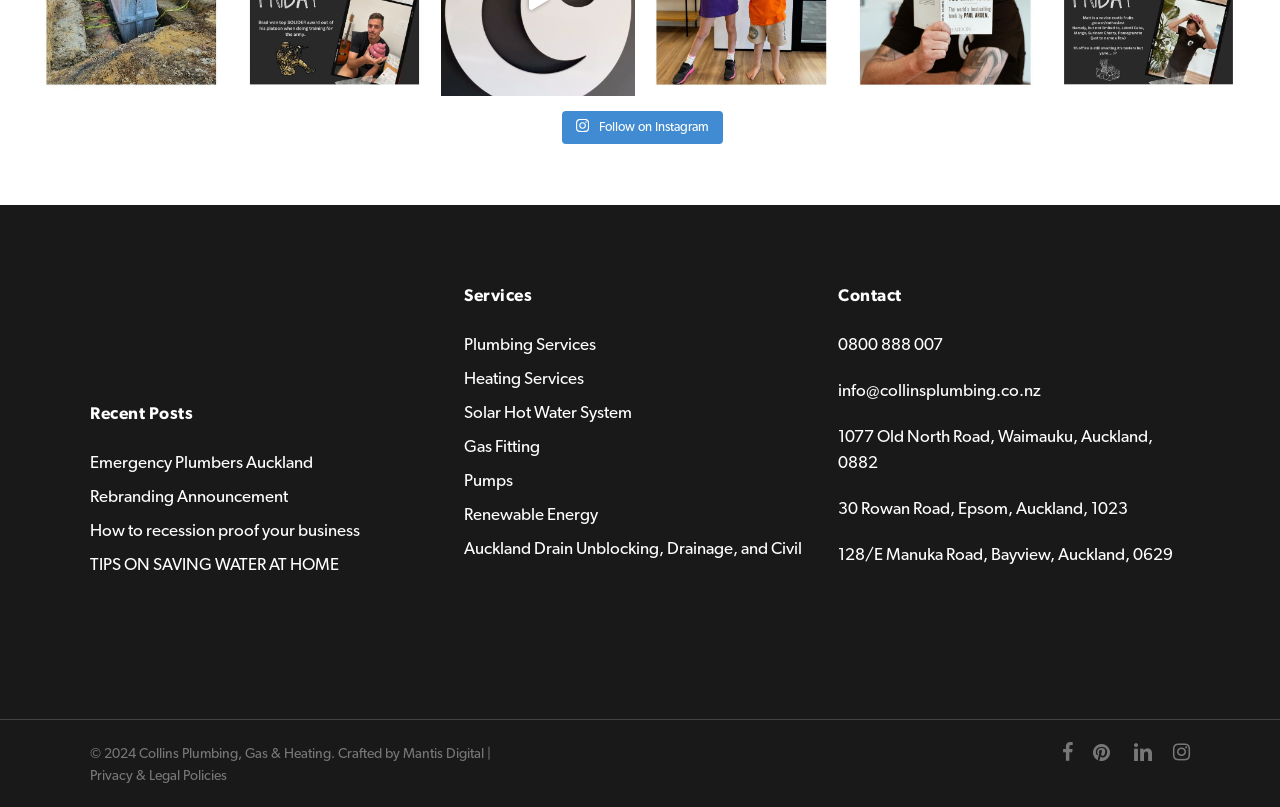Determine the bounding box coordinates for the element that should be clicked to follow this instruction: "Follow on Instagram". The coordinates should be given as four float numbers between 0 and 1, in the format [left, top, right, bottom].

[0.439, 0.137, 0.565, 0.179]